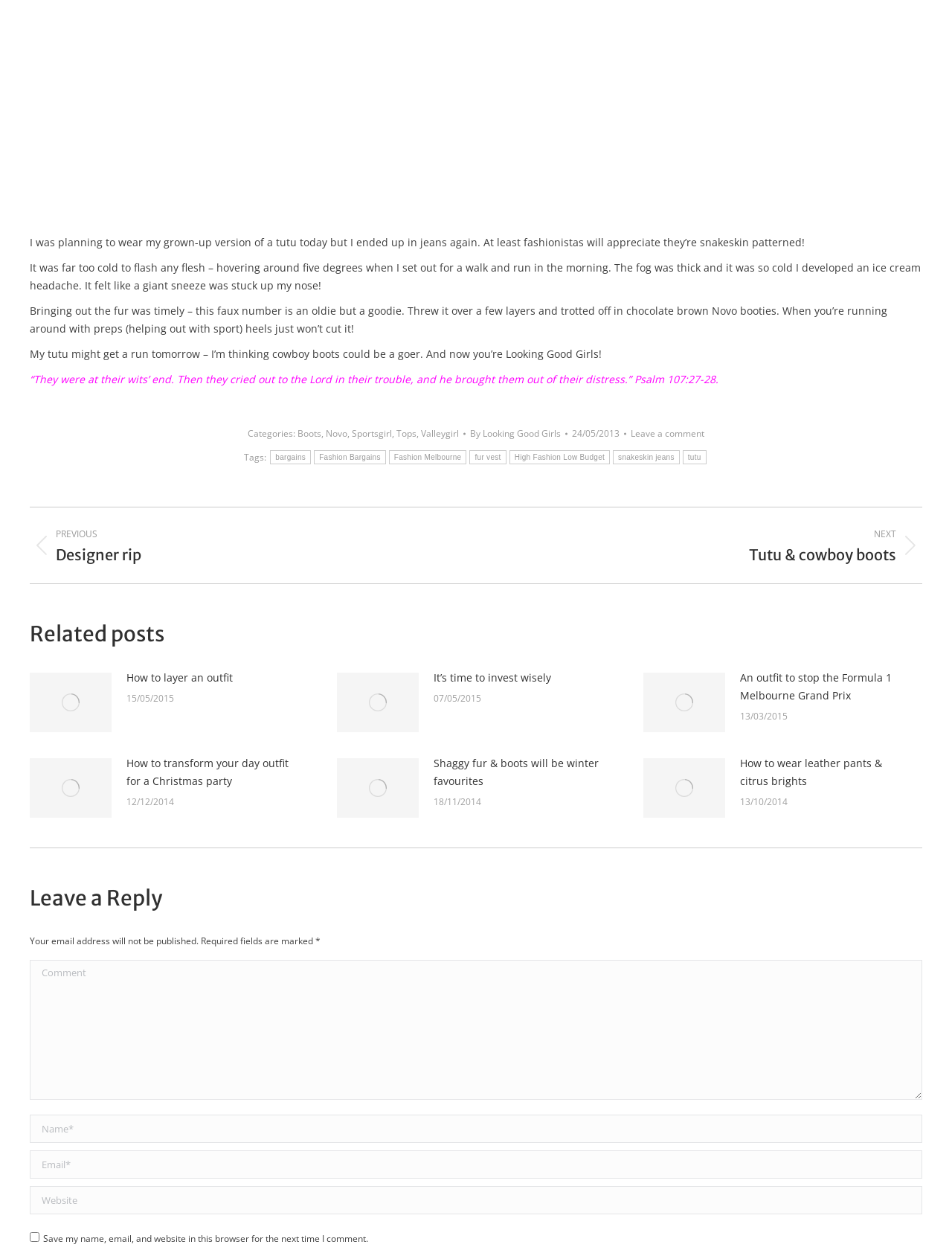Can you provide the bounding box coordinates for the element that should be clicked to implement the instruction: "Go to the previous page"?

None